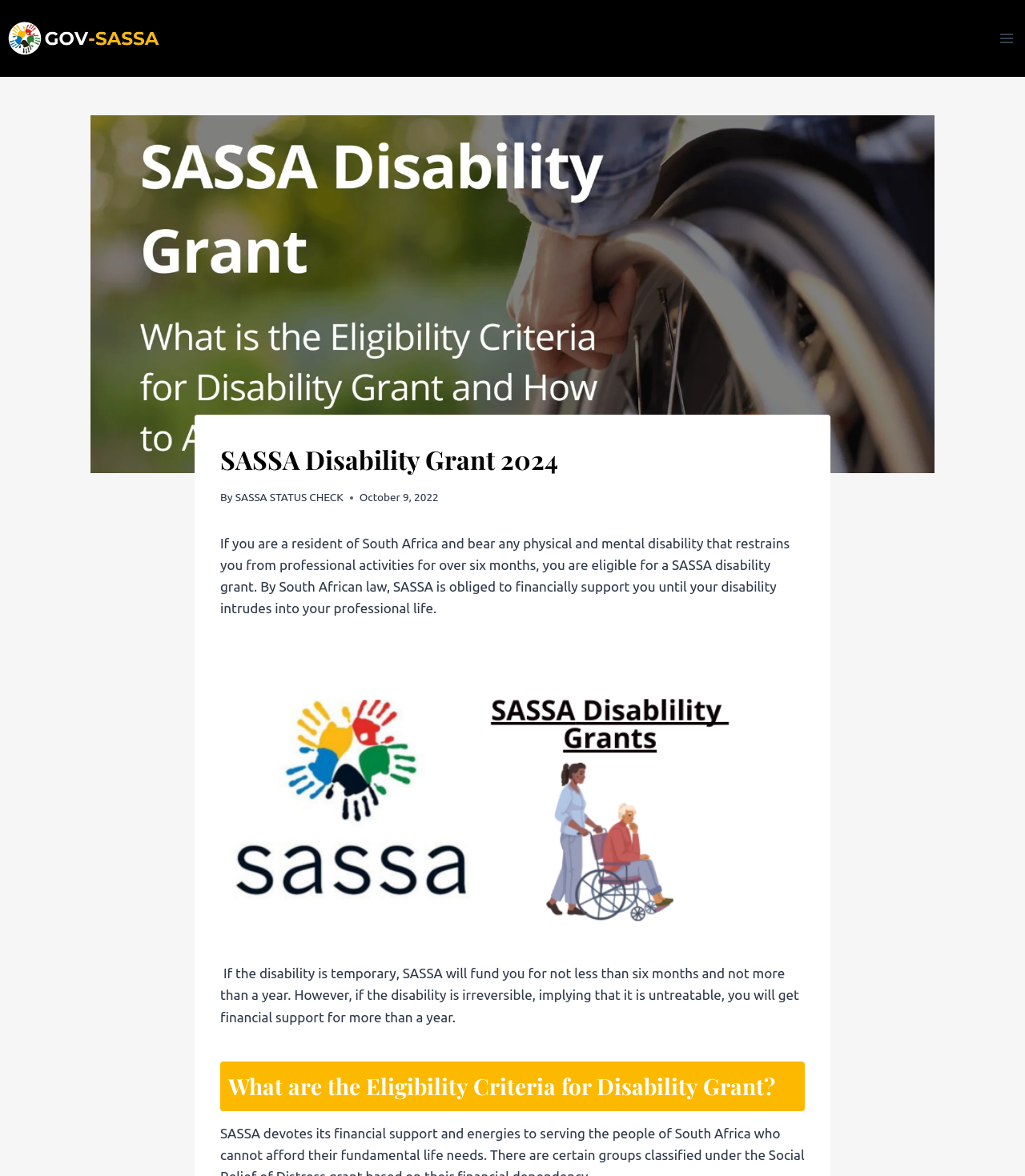Please answer the following question using a single word or phrase: 
What is the eligibility criteria for a SASSA disability grant?

Resident of South Africa with disability